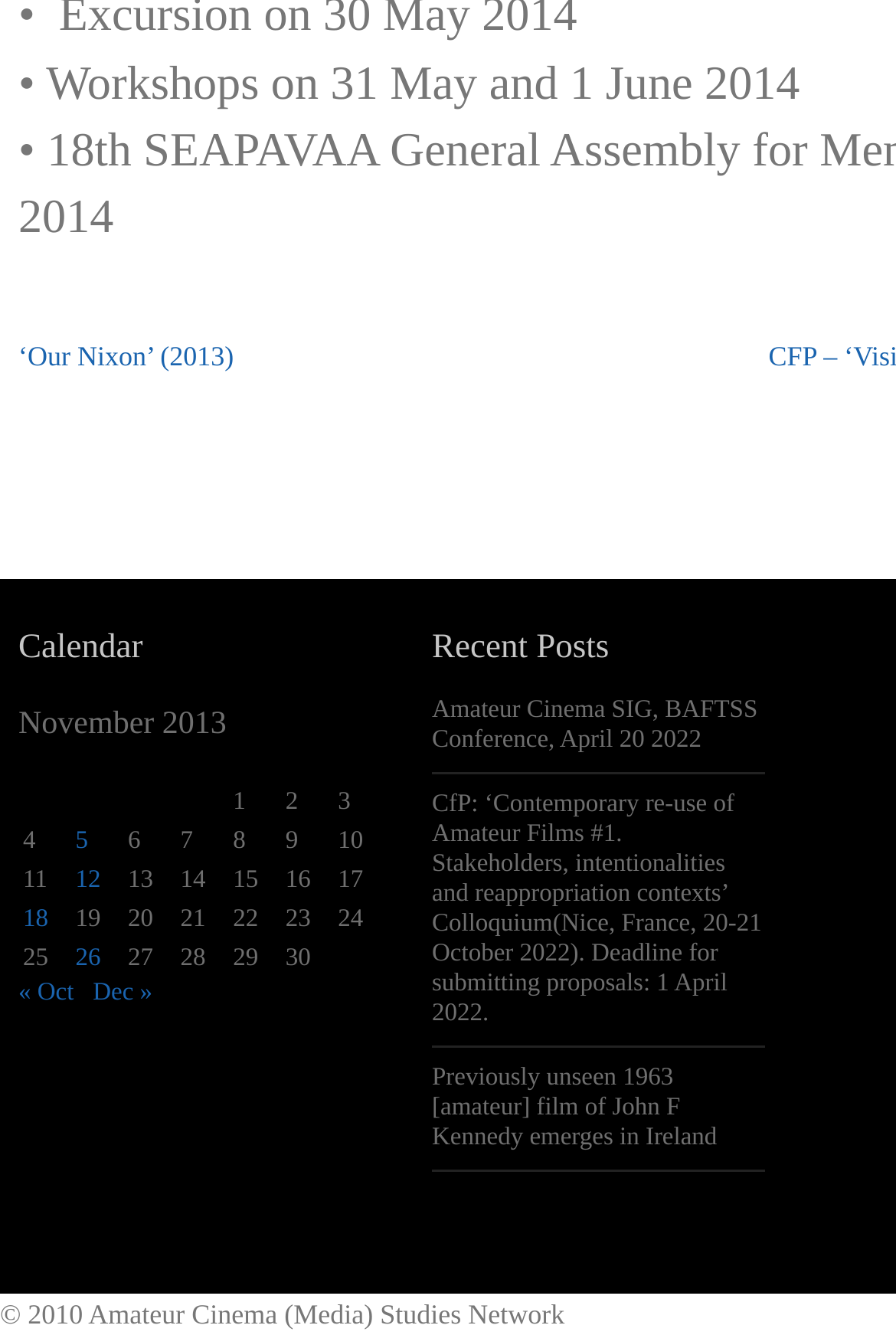How many columns are in the calendar table?
Please provide a single word or phrase based on the screenshot.

7